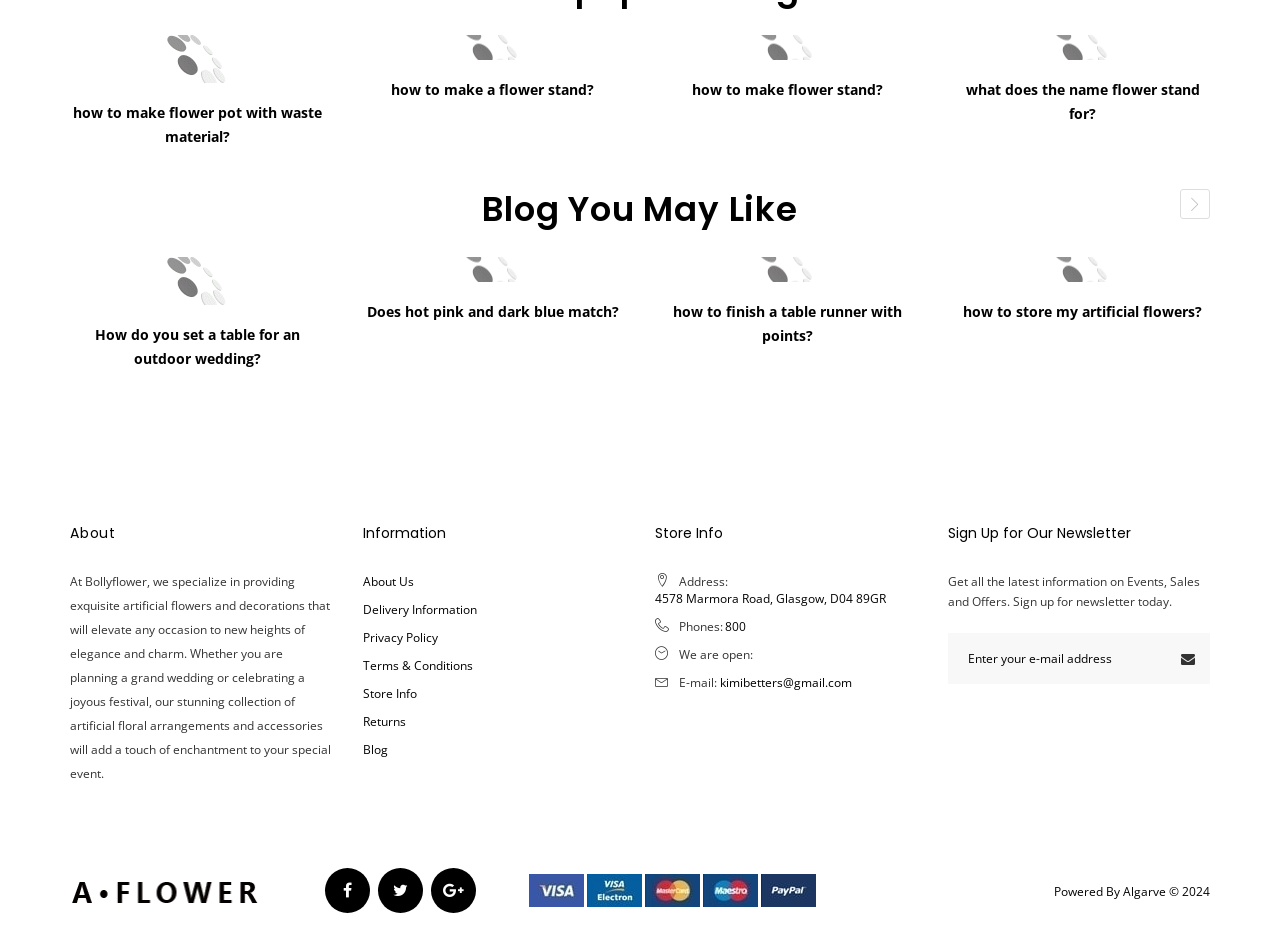Locate the bounding box coordinates of the clickable area needed to fulfill the instruction: "Click on 'how to make flower pot with waste material?'".

[0.055, 0.038, 0.254, 0.089]